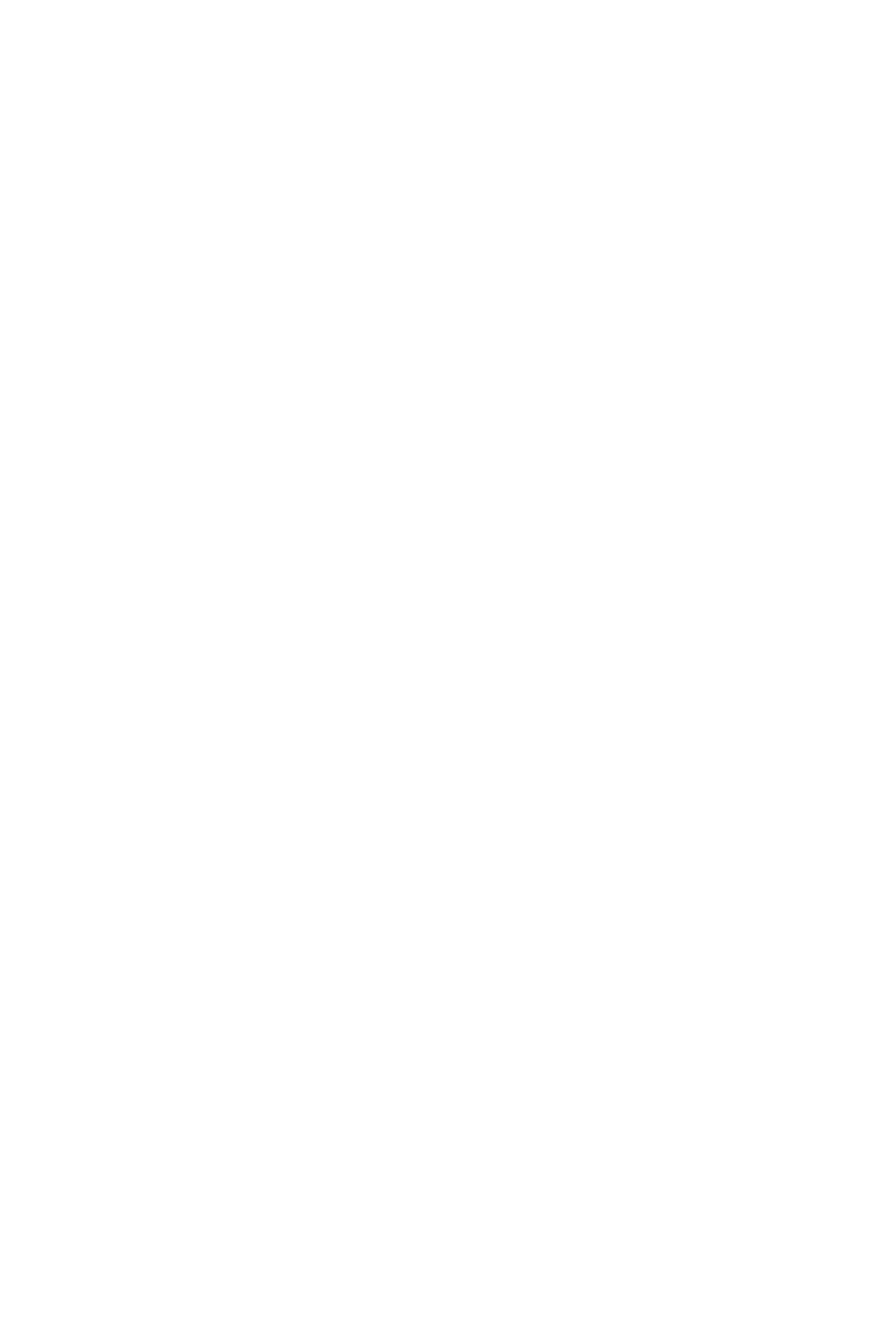Identify the bounding box coordinates for the UI element described by the following text: "Share Share on Facebook". Provide the coordinates as four float numbers between 0 and 1, in the format [left, top, right, bottom].

[0.213, 0.688, 0.274, 0.701]